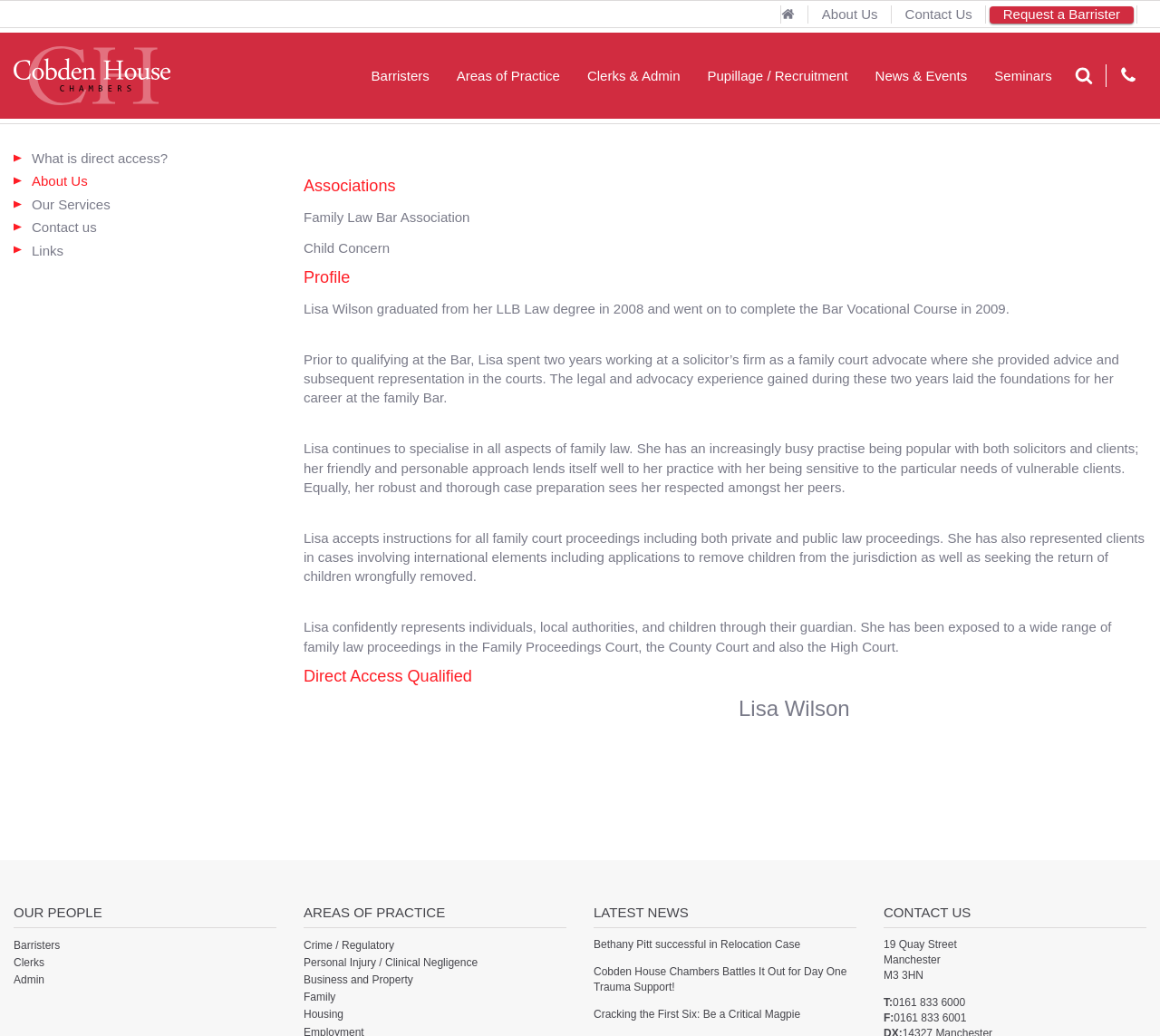What is the phone number of Cobden House Chambers?
From the details in the image, provide a complete and detailed answer to the question.

The webpage provides the contact information for Cobden House Chambers, which includes the phone number 0161 833 6000.